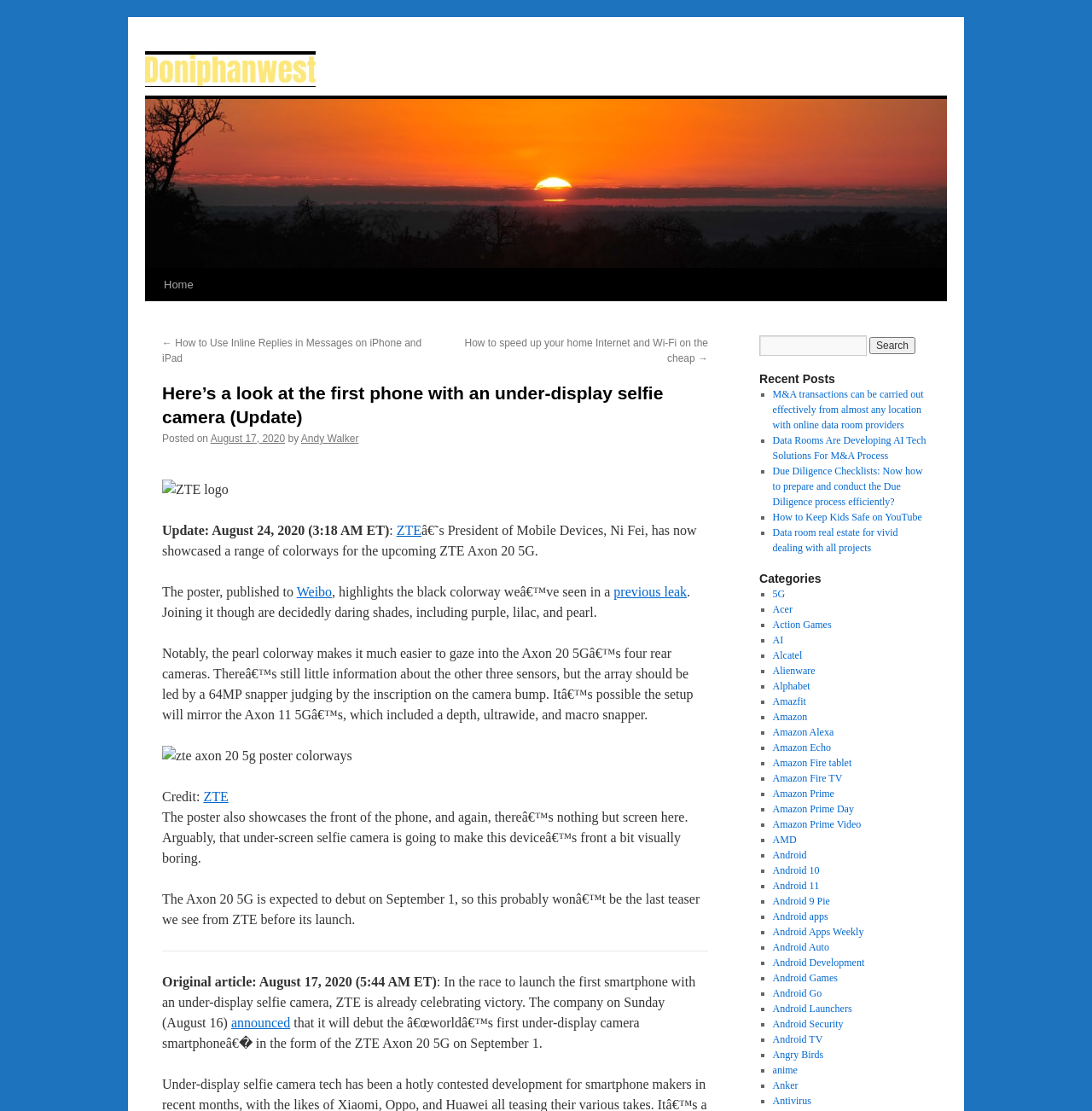Give a one-word or short-phrase answer to the following question: 
What is the color of the phone that makes it easier to gaze into the Axon 20 5G's four rear cameras?

Pearl